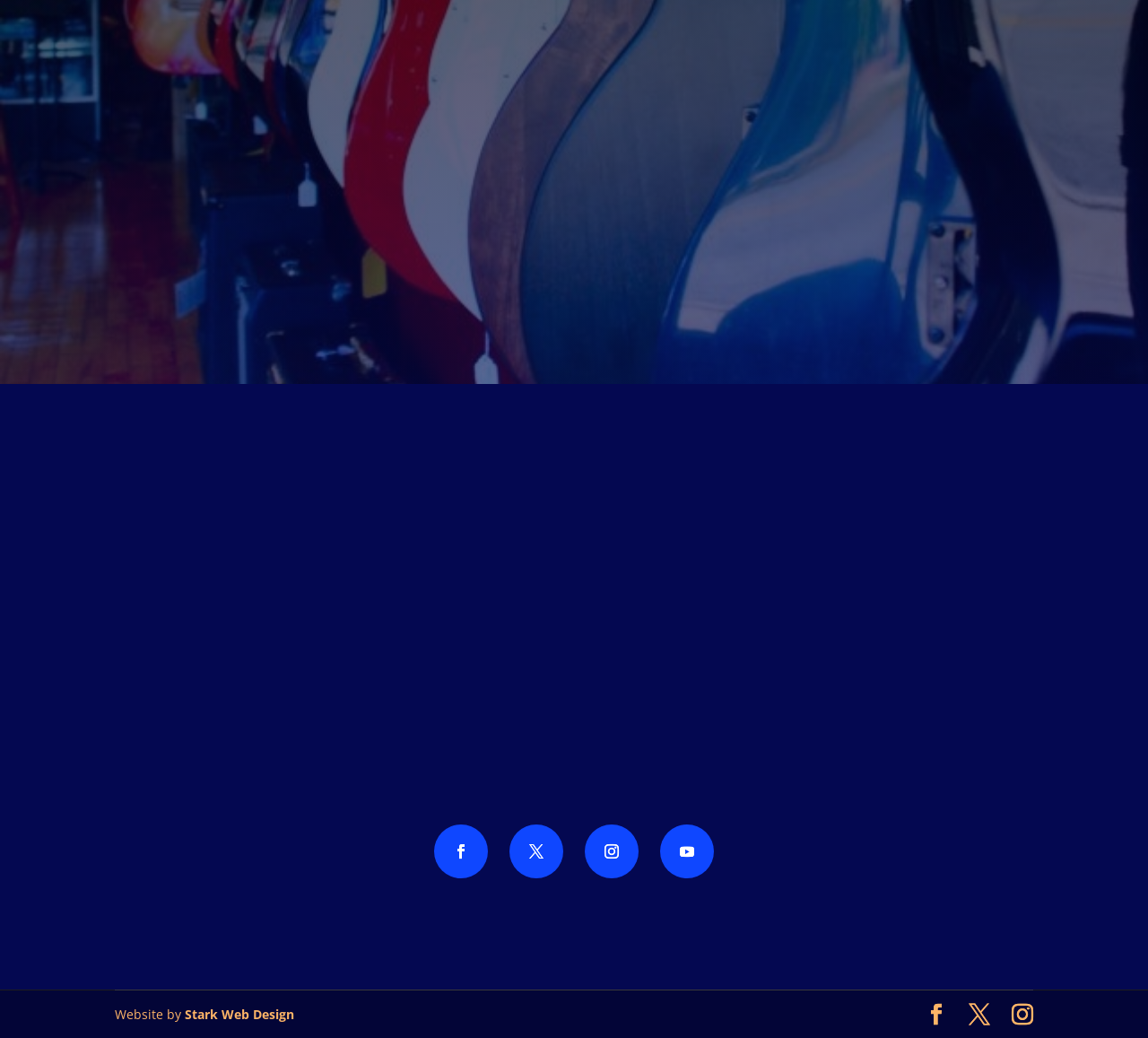Determine the bounding box coordinates for the area that should be clicked to carry out the following instruction: "Email the cafe".

[0.736, 0.509, 0.897, 0.529]